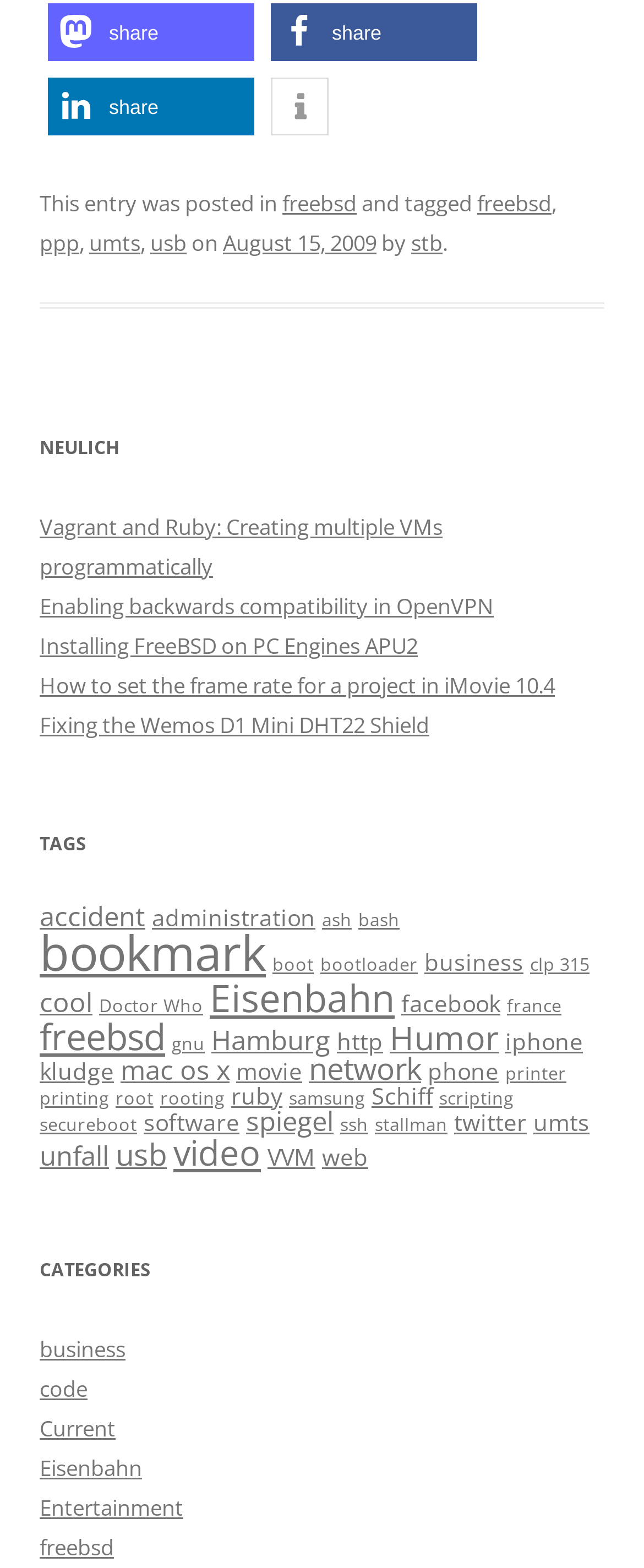Extract the bounding box coordinates for the described element: "Enabling backwards compatibility in OpenVPN". The coordinates should be represented as four float numbers between 0 and 1: [left, top, right, bottom].

[0.062, 0.377, 0.767, 0.396]